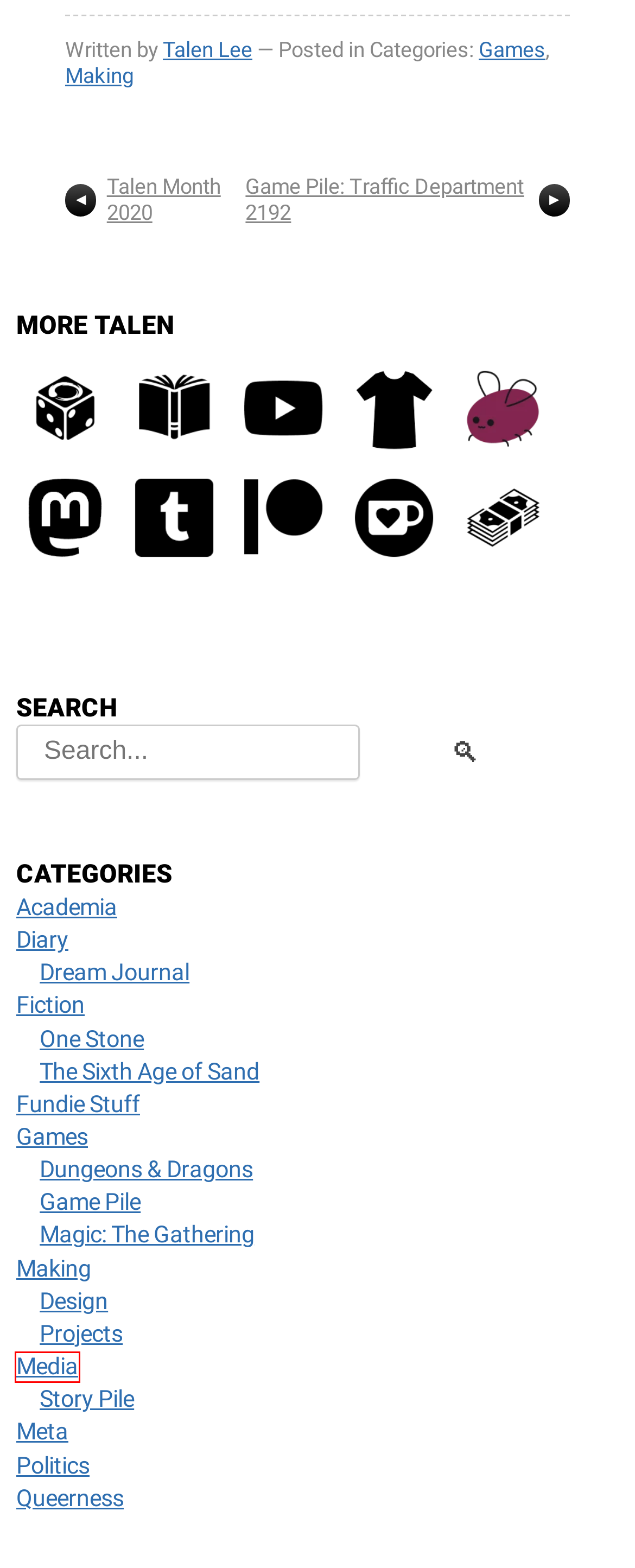Examine the screenshot of a webpage with a red bounding box around a UI element. Select the most accurate webpage description that corresponds to the new page after clicking the highlighted element. Here are the choices:
A. Games Archives | press.exe
B. One Stone Archives | press.exe
C. Dungeons & Dragons Archives | press.exe
D. Design Archives | press.exe
E. Magic: The Gathering Archives | press.exe
F. Australian Indie Tabletop Games, Art, Merch & More | Invincible Ink
G. Books | press.exe
H. Media Archives | press.exe

H